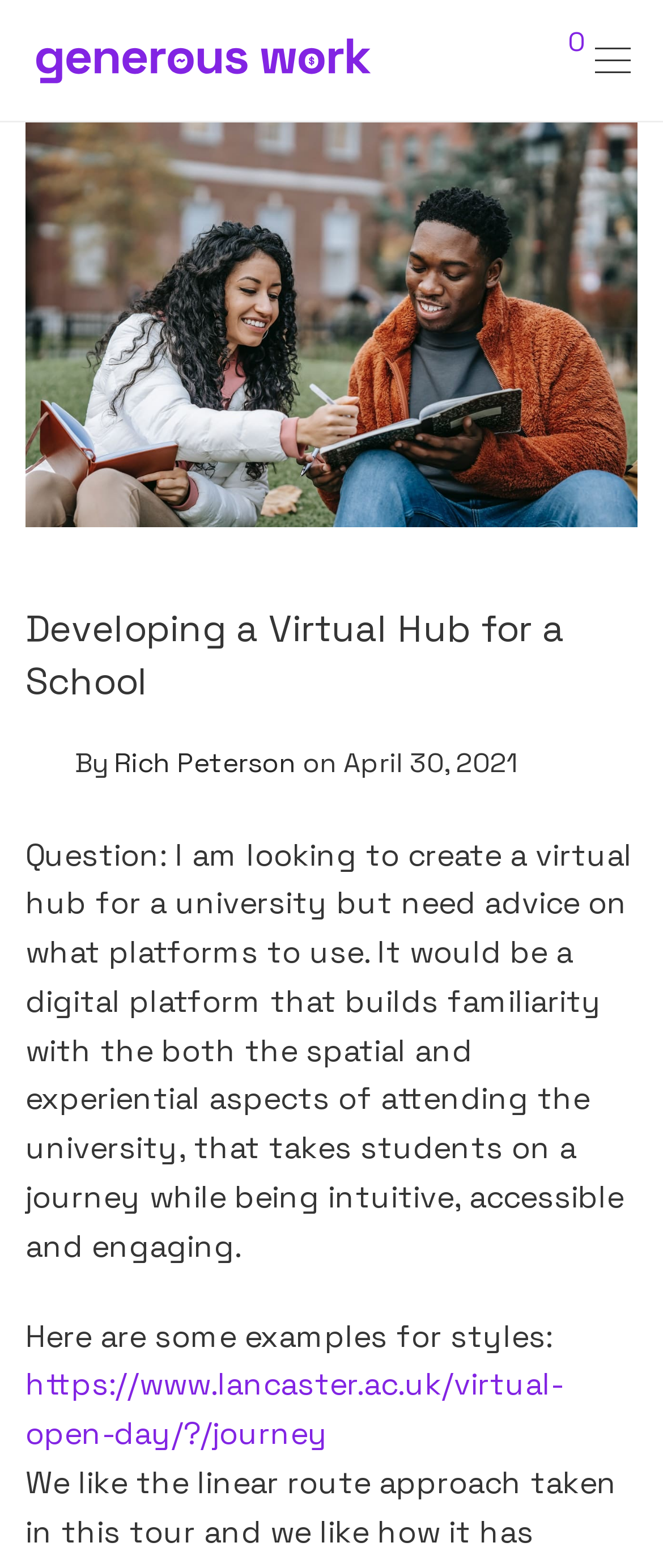Provide the bounding box for the UI element matching this description: "https://www.lancaster.ac.uk/virtual-open-day/?/journey".

[0.038, 0.87, 0.849, 0.927]